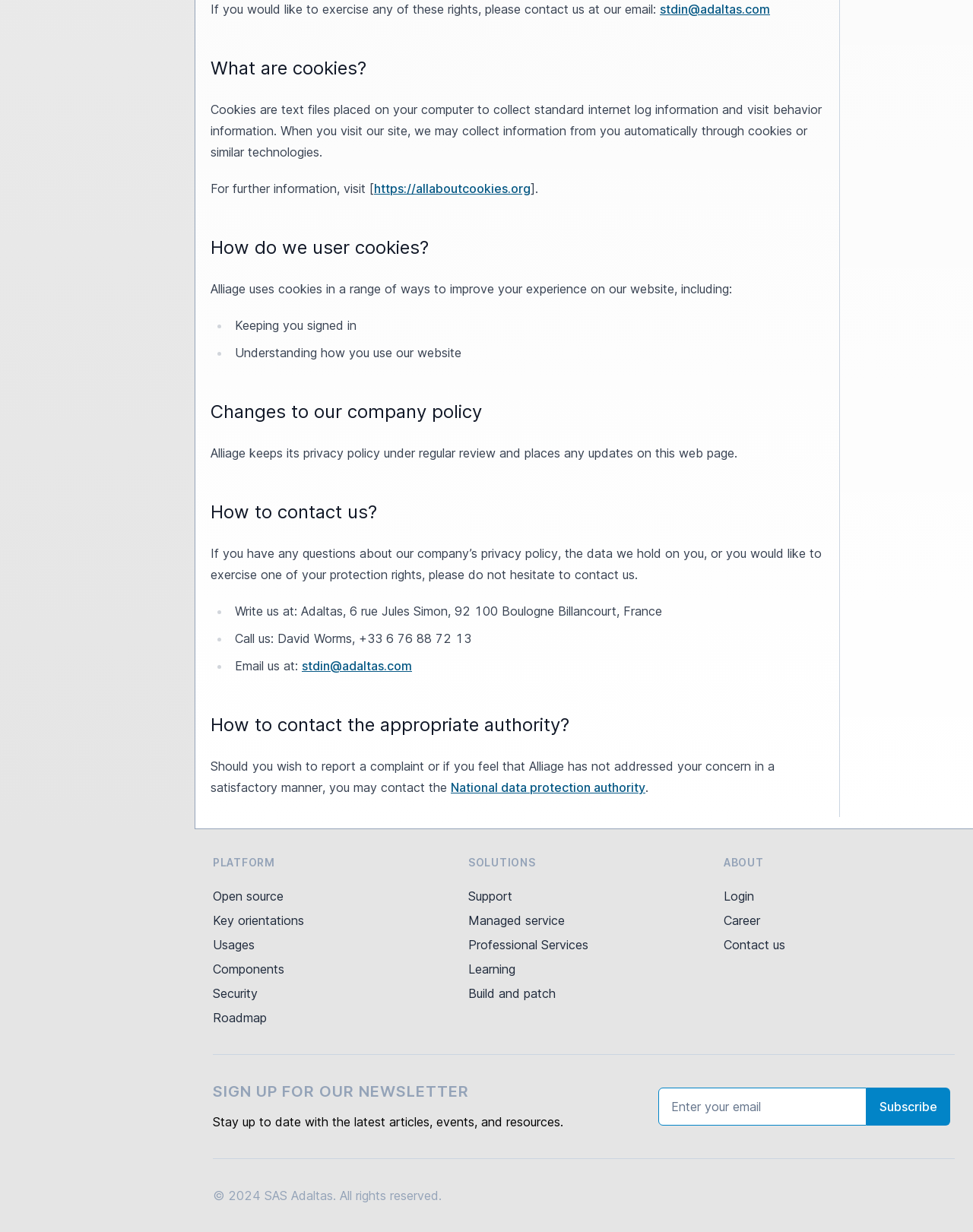Identify the bounding box of the UI element described as follows: "Build and patch". Provide the coordinates as four float numbers in the range of 0 to 1 [left, top, right, bottom].

[0.481, 0.8, 0.571, 0.812]